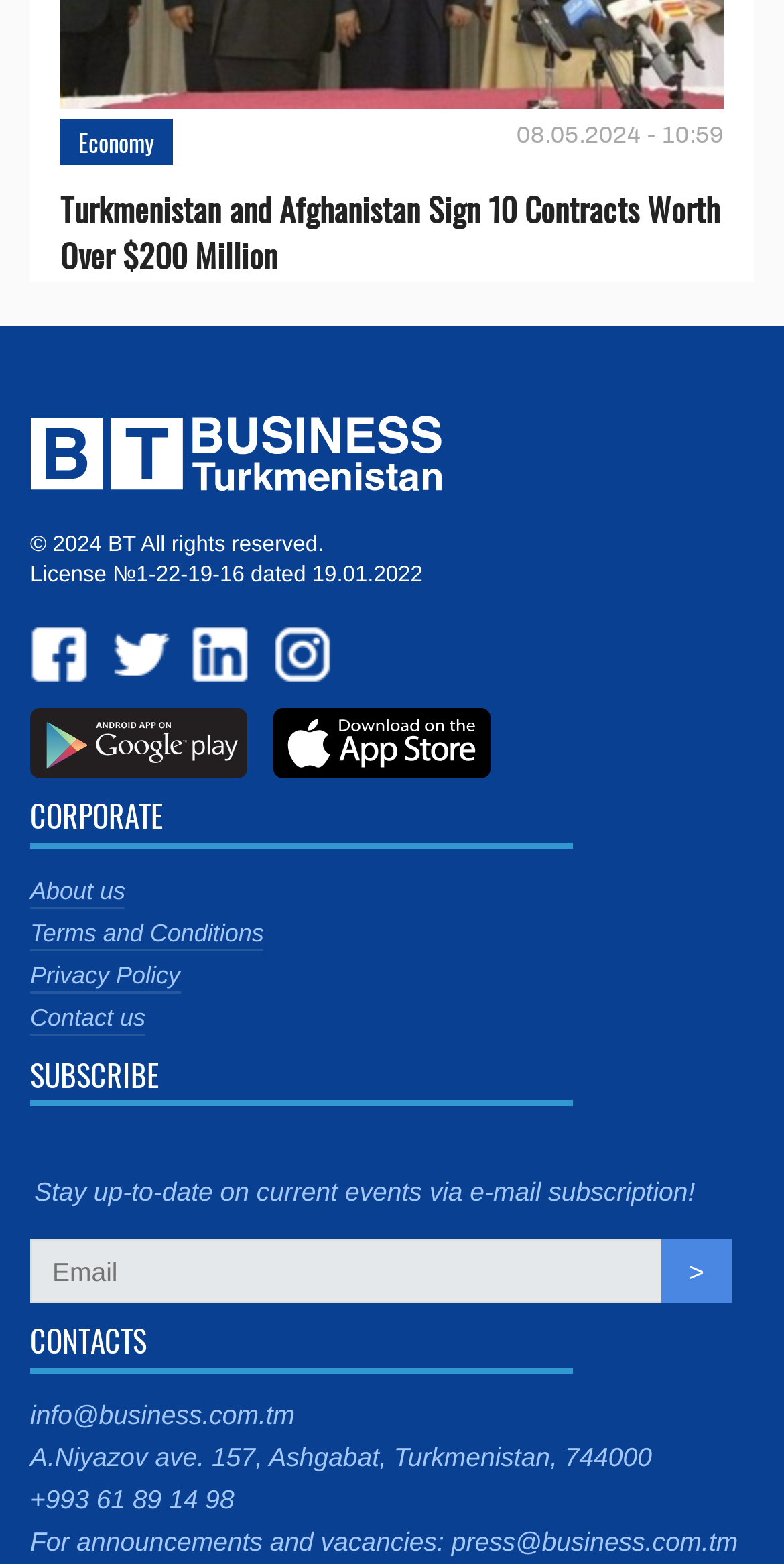Identify the bounding box coordinates for the element you need to click to achieve the following task: "Click on the Economy link". Provide the bounding box coordinates as four float numbers between 0 and 1, in the form [left, top, right, bottom].

[0.077, 0.075, 0.221, 0.105]